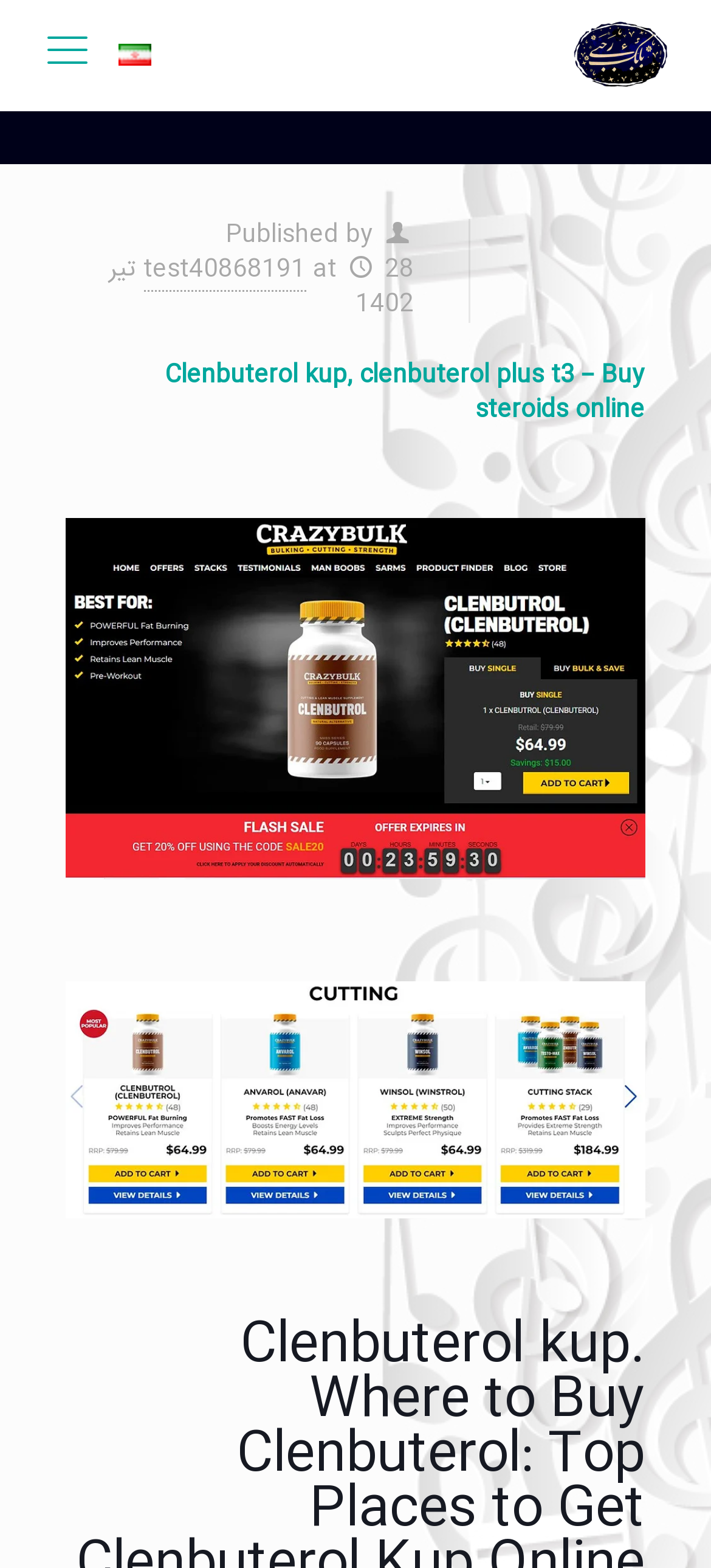Locate the bounding box coordinates of the clickable area to execute the instruction: "view user profile". Provide the coordinates as four float numbers between 0 and 1, represented as [left, top, right, bottom].

[0.349, 0.02, 0.415, 0.05]